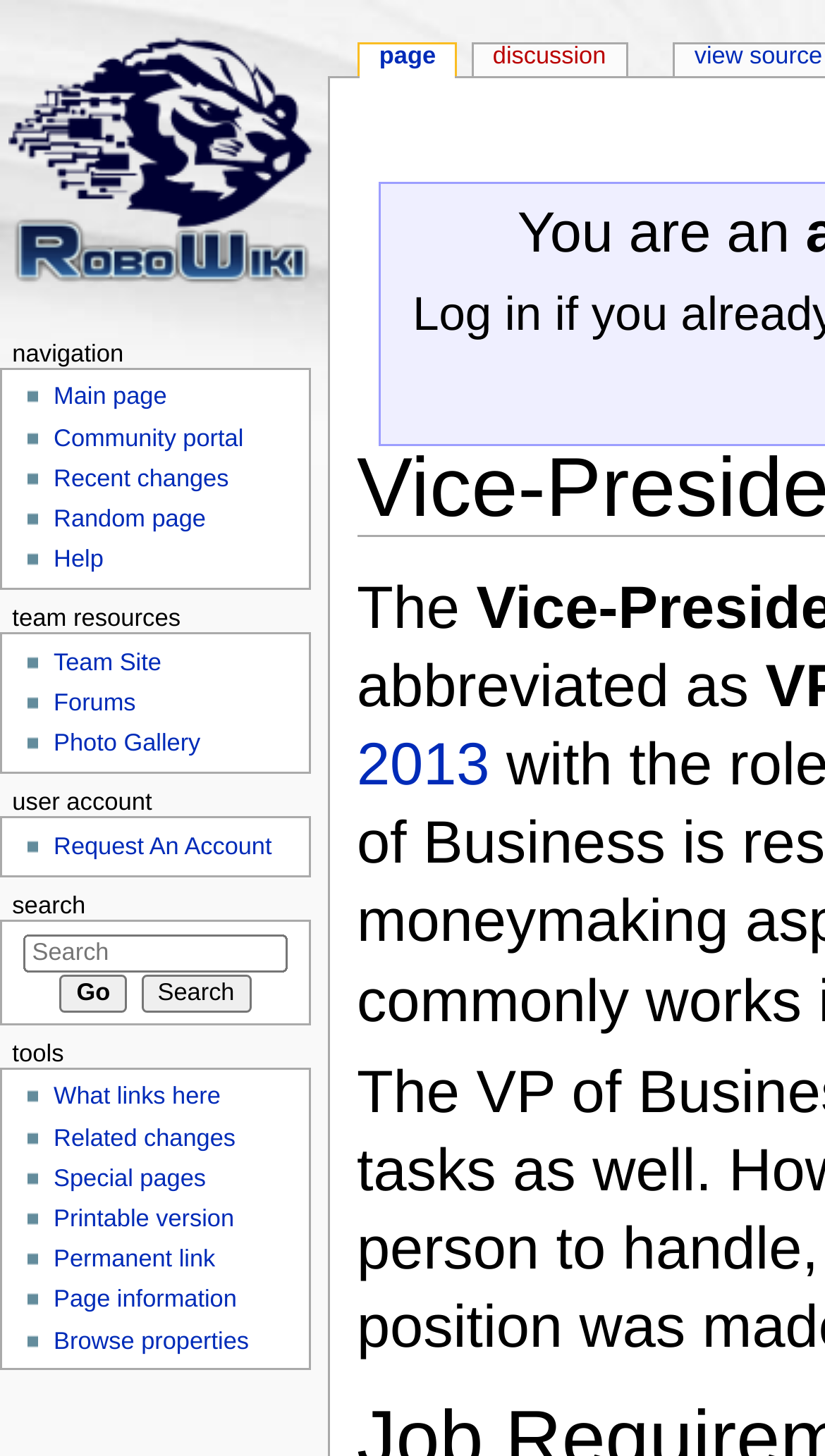Write an elaborate caption that captures the essence of the webpage.

This webpage is about the Vice-President of Business at RoboWiki. At the top, there is a navigation section with links to "navigation", "search", and a "Jump to" dropdown menu. Below this, there is a brief introduction starting with the text "You are an".

On the left side of the page, there is a menu with several sections, including "navigation", "team resources", "user account", and "tools". Each section has a list of links, including "Main page", "Community portal", "Recent changes", and "Help" under "navigation", and "Team Site", "Forums", and "Photo Gallery" under "team resources". The "user account" section has a link to "Request An Account", and the "tools" section has links to various tools such as "What links here", "Related changes", and "Special pages".

In the top-right corner, there is a search bar with a "Go" and "Search" button. Below this, there is a link to "Visit the main page". At the very top, there is a link to "page" and "discussion" with keyboard shortcuts.

The overall layout of the page is organized, with clear headings and concise text, making it easy to navigate and find relevant information.